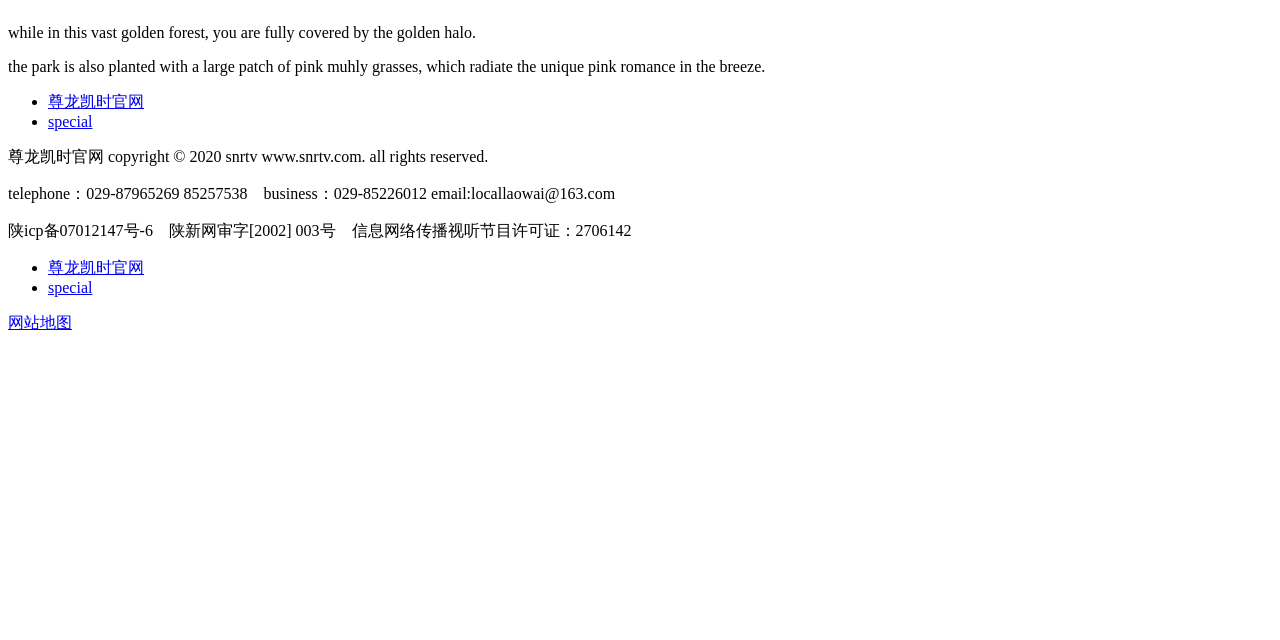Please locate the UI element described by "网站地图" and provide its bounding box coordinates.

[0.006, 0.491, 0.056, 0.518]